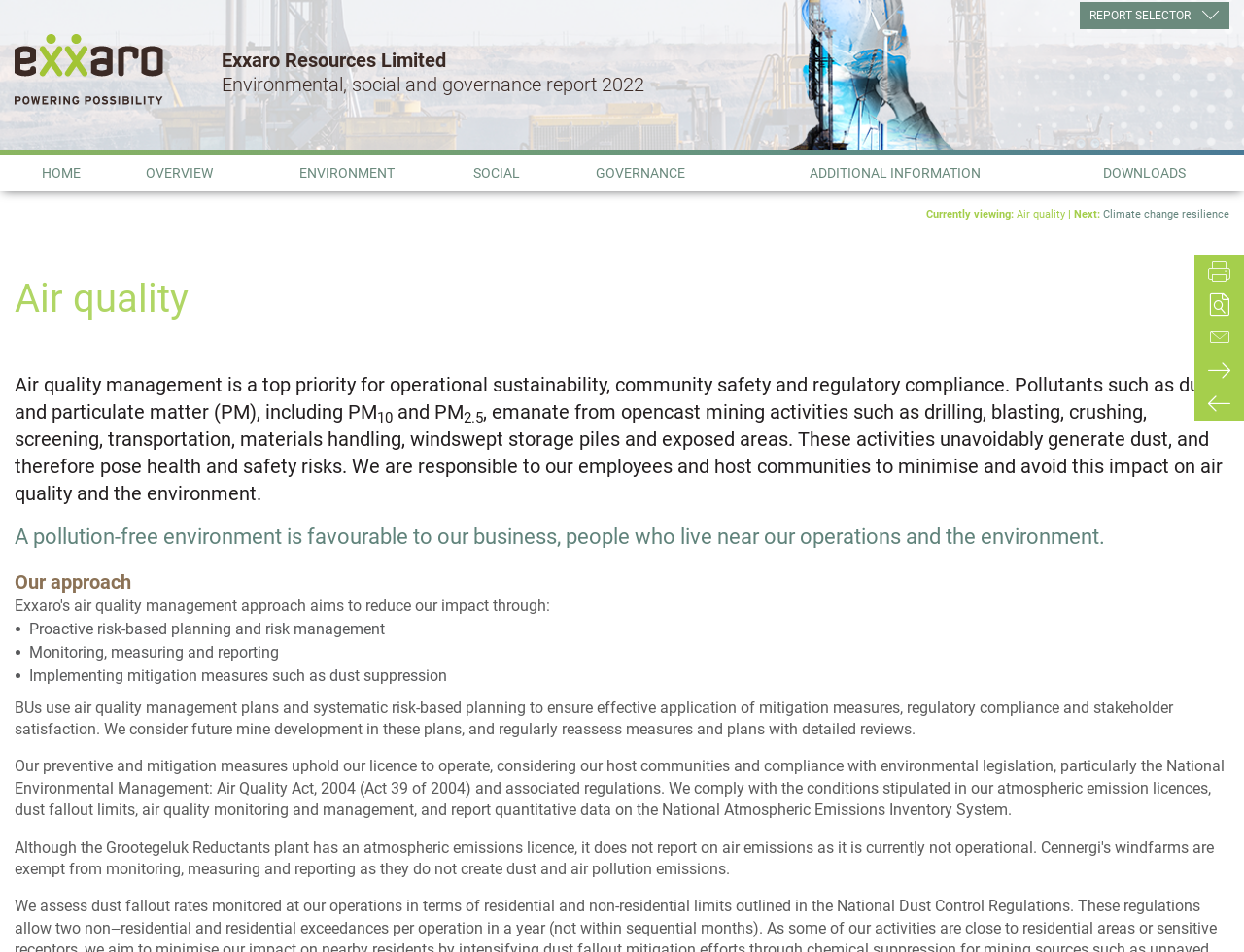Find the bounding box coordinates for the element described here: "Climate change resilience".

[0.887, 0.218, 0.988, 0.232]